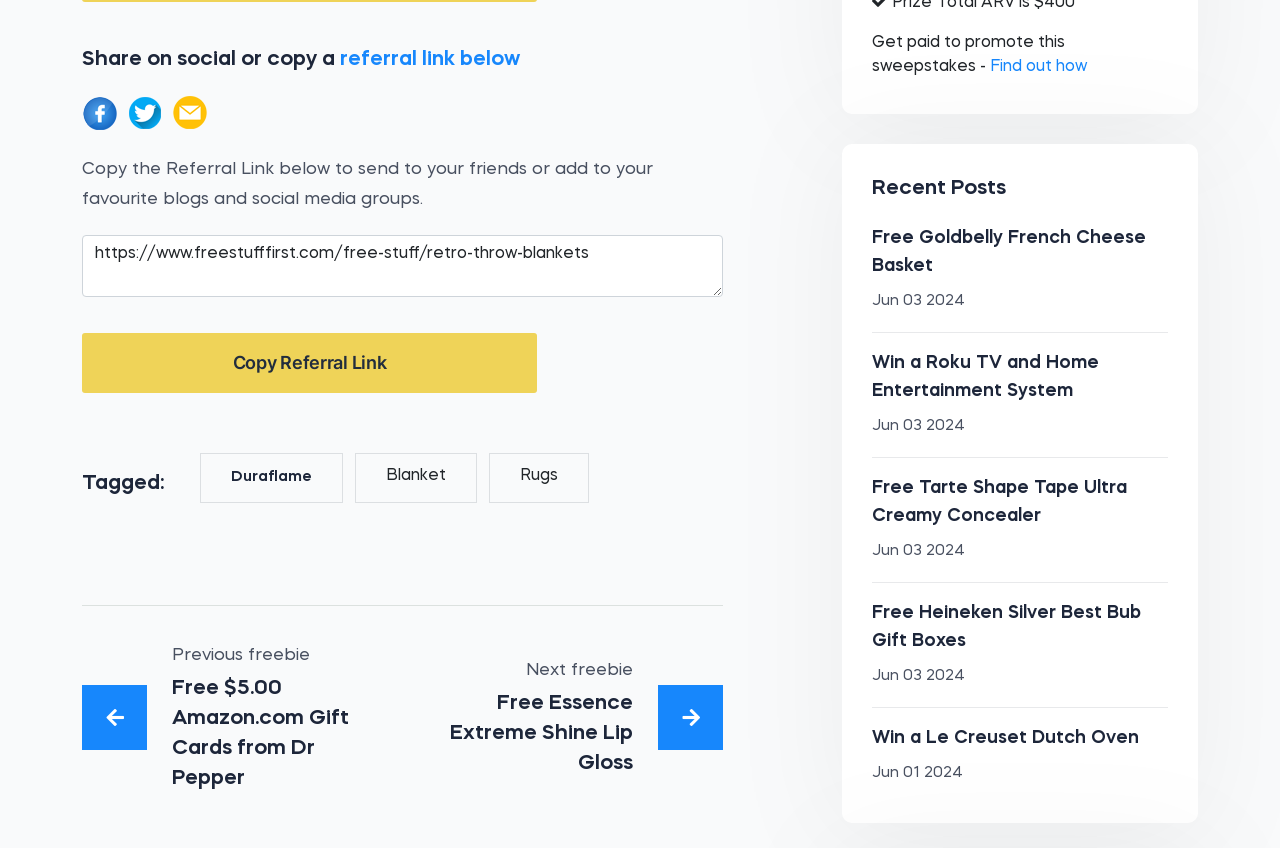Please indicate the bounding box coordinates of the element's region to be clicked to achieve the instruction: "Share on Facebook". Provide the coordinates as four float numbers between 0 and 1, i.e., [left, top, right, bottom].

[0.064, 0.122, 0.092, 0.141]